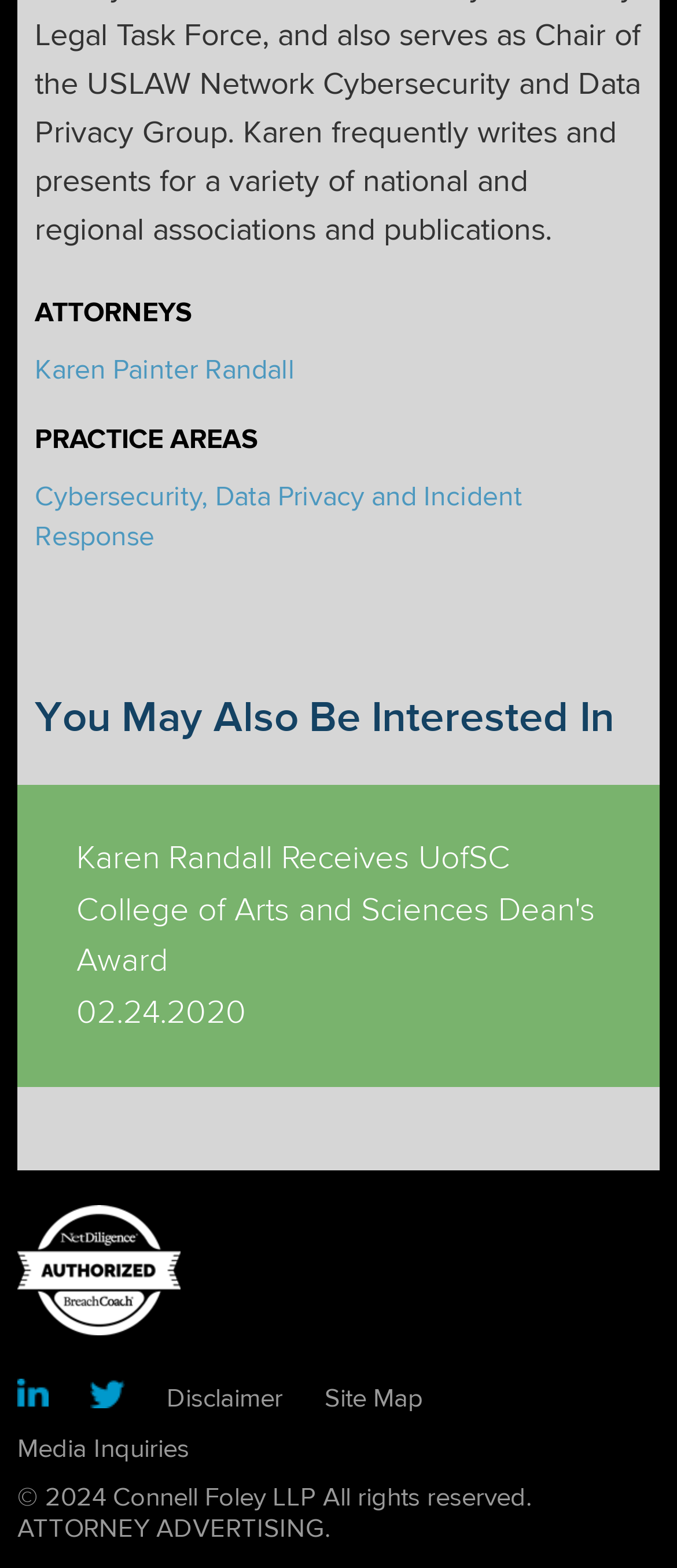Find and indicate the bounding box coordinates of the region you should select to follow the given instruction: "Visit the LinkedIn page".

[0.026, 0.883, 0.072, 0.903]